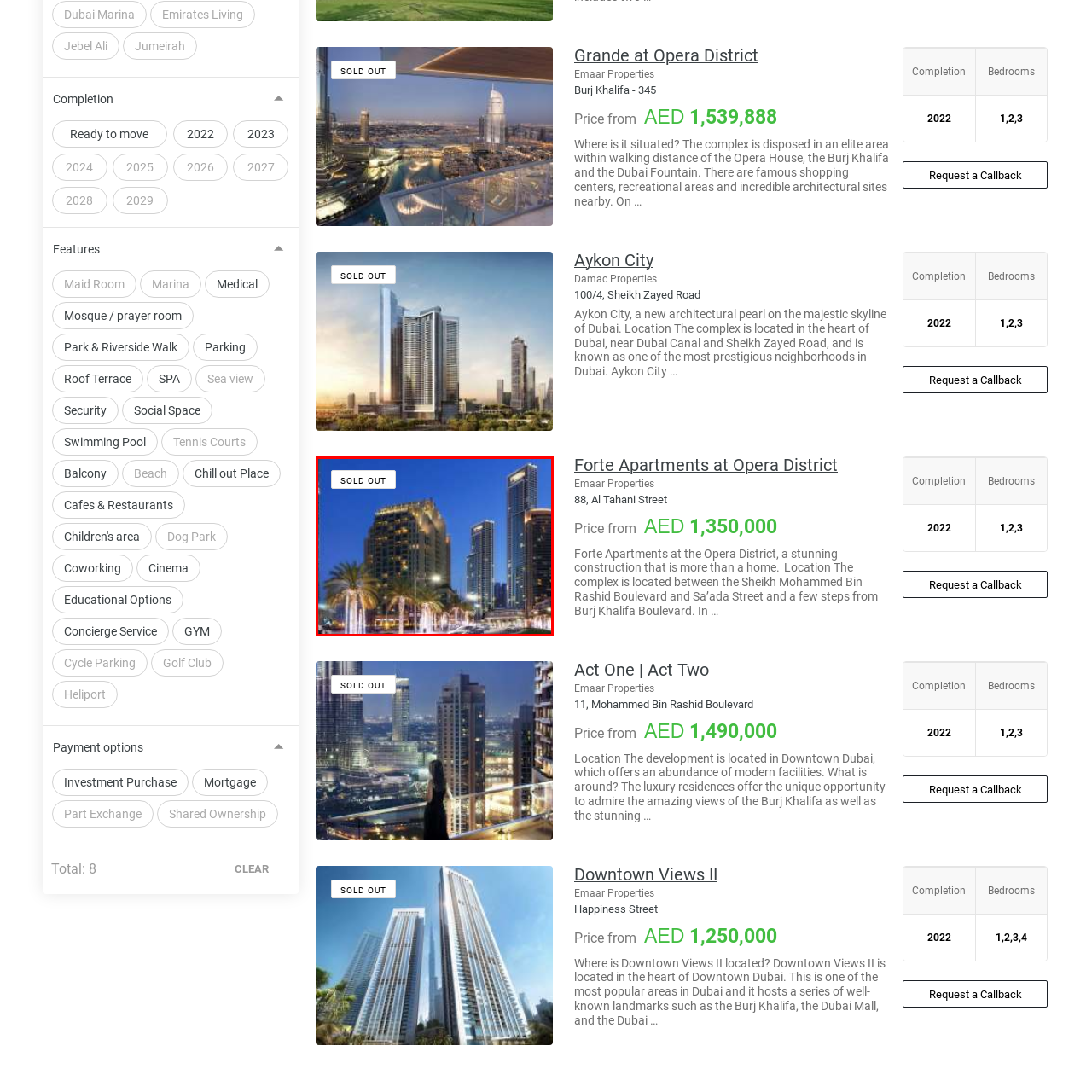Analyze the image surrounded by the red outline and answer the ensuing question with as much detail as possible based on the image:
What type of trees line the street?

In the foreground of the image, palm trees are mentioned to line the street, enhancing the tropical aesthetic of the scene, which suggests that the type of trees lining the street are palm trees.